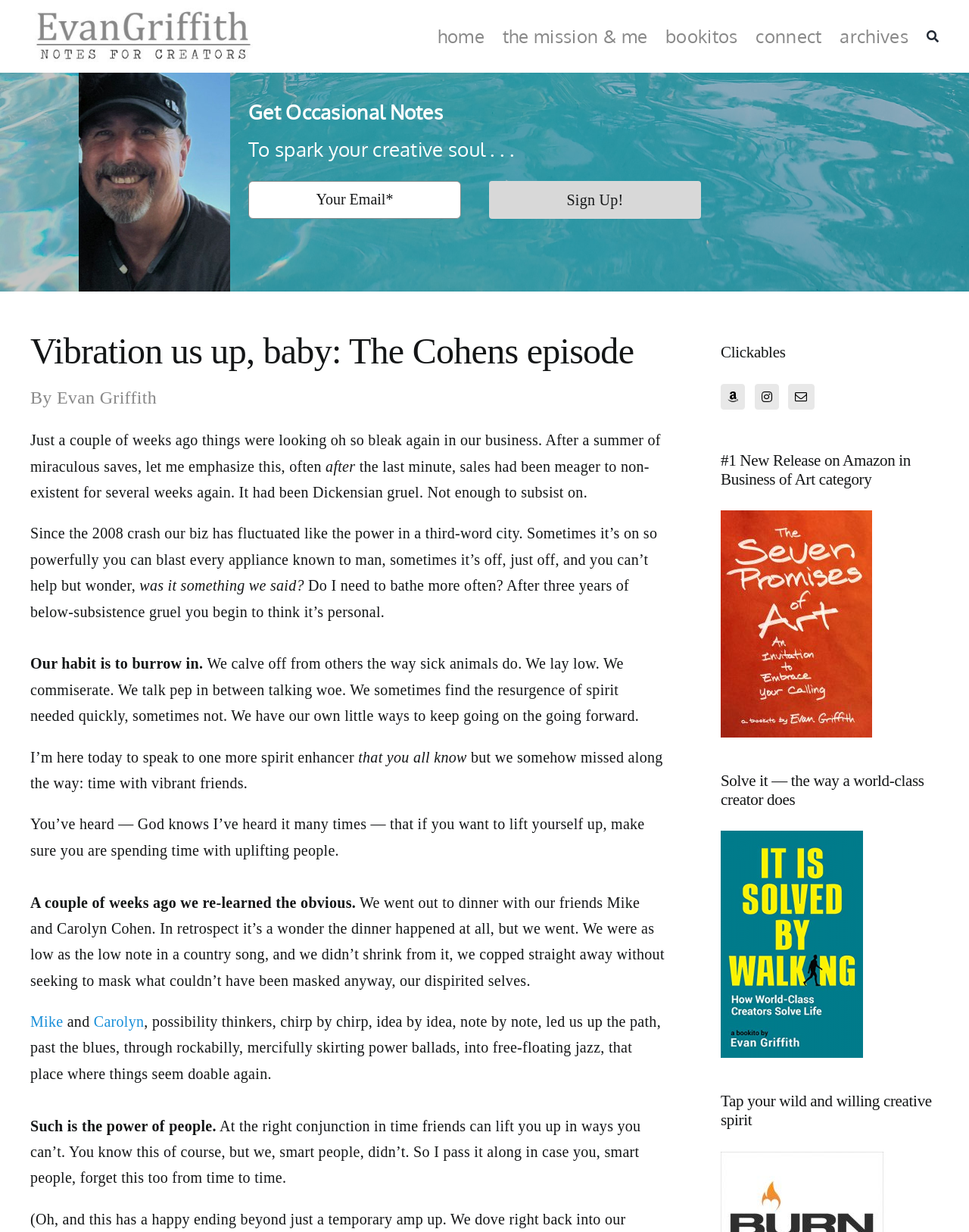Locate the bounding box of the user interface element based on this description: "Go to Top".

[0.904, 0.765, 0.941, 0.787]